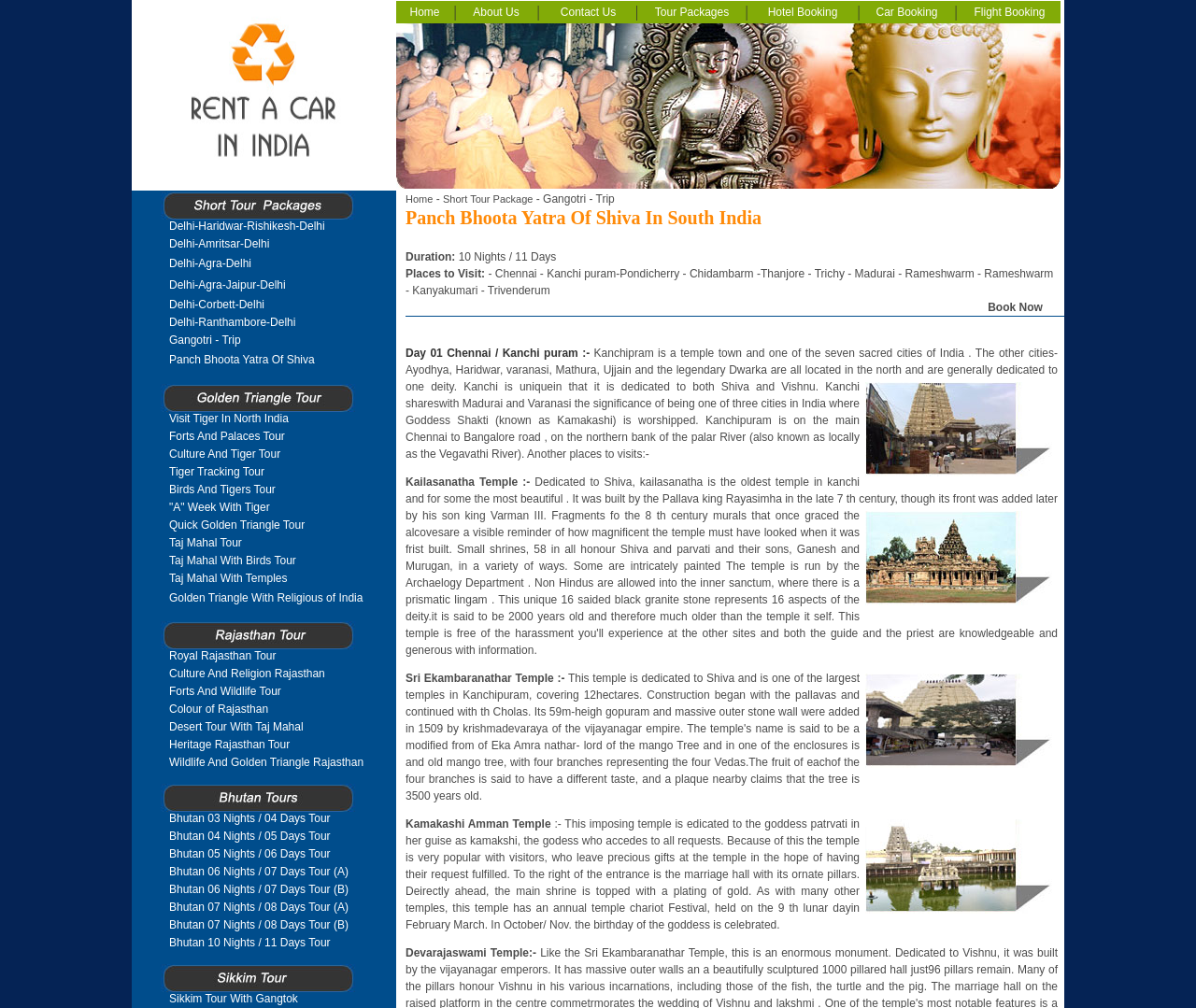Please answer the following question using a single word or phrase: How many tour packages are listed in the main content area?

14